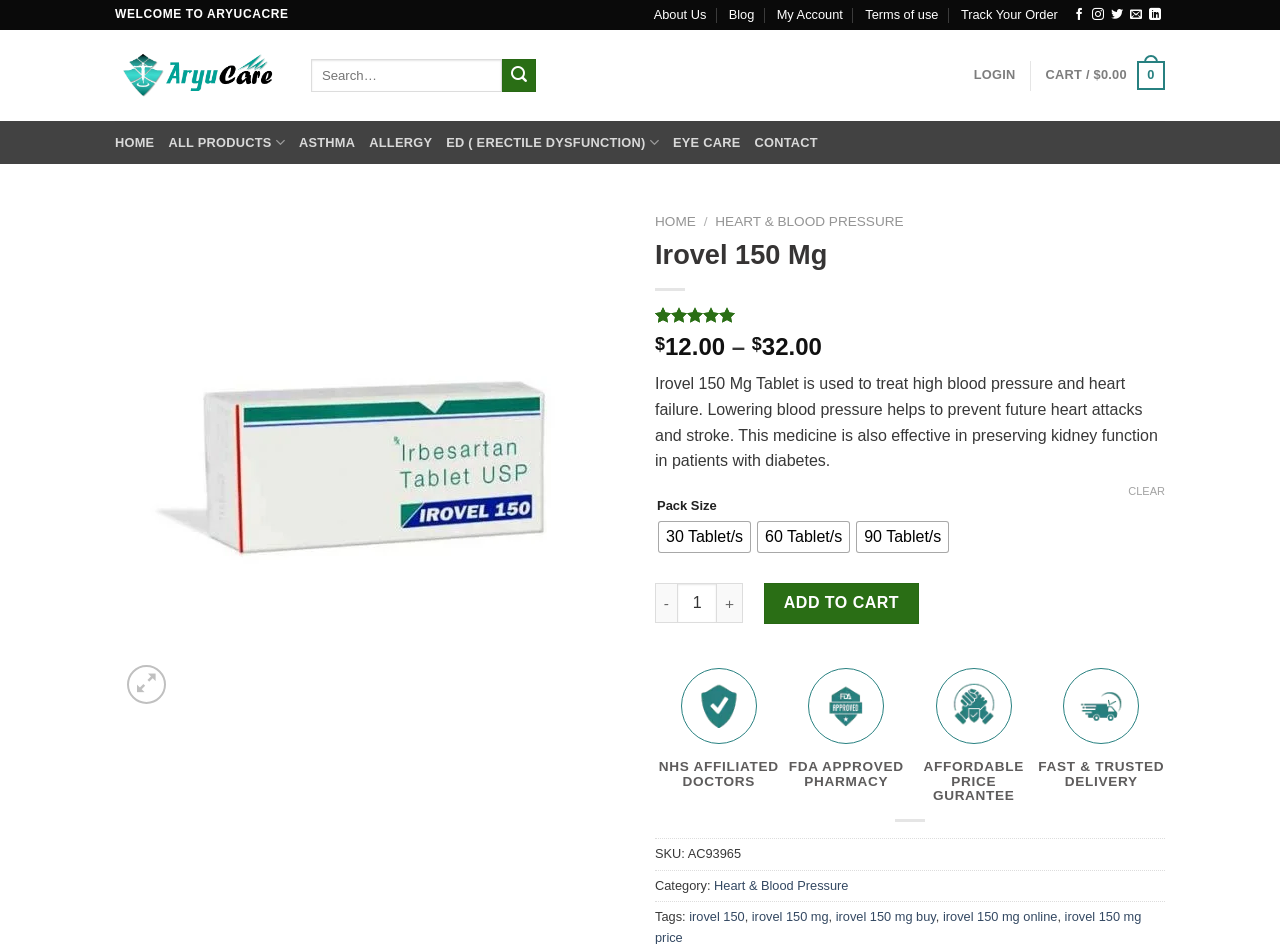Please provide the bounding box coordinates for the element that needs to be clicked to perform the following instruction: "Log in to your account". The coordinates should be given as four float numbers between 0 and 1, i.e., [left, top, right, bottom].

[0.761, 0.059, 0.793, 0.101]